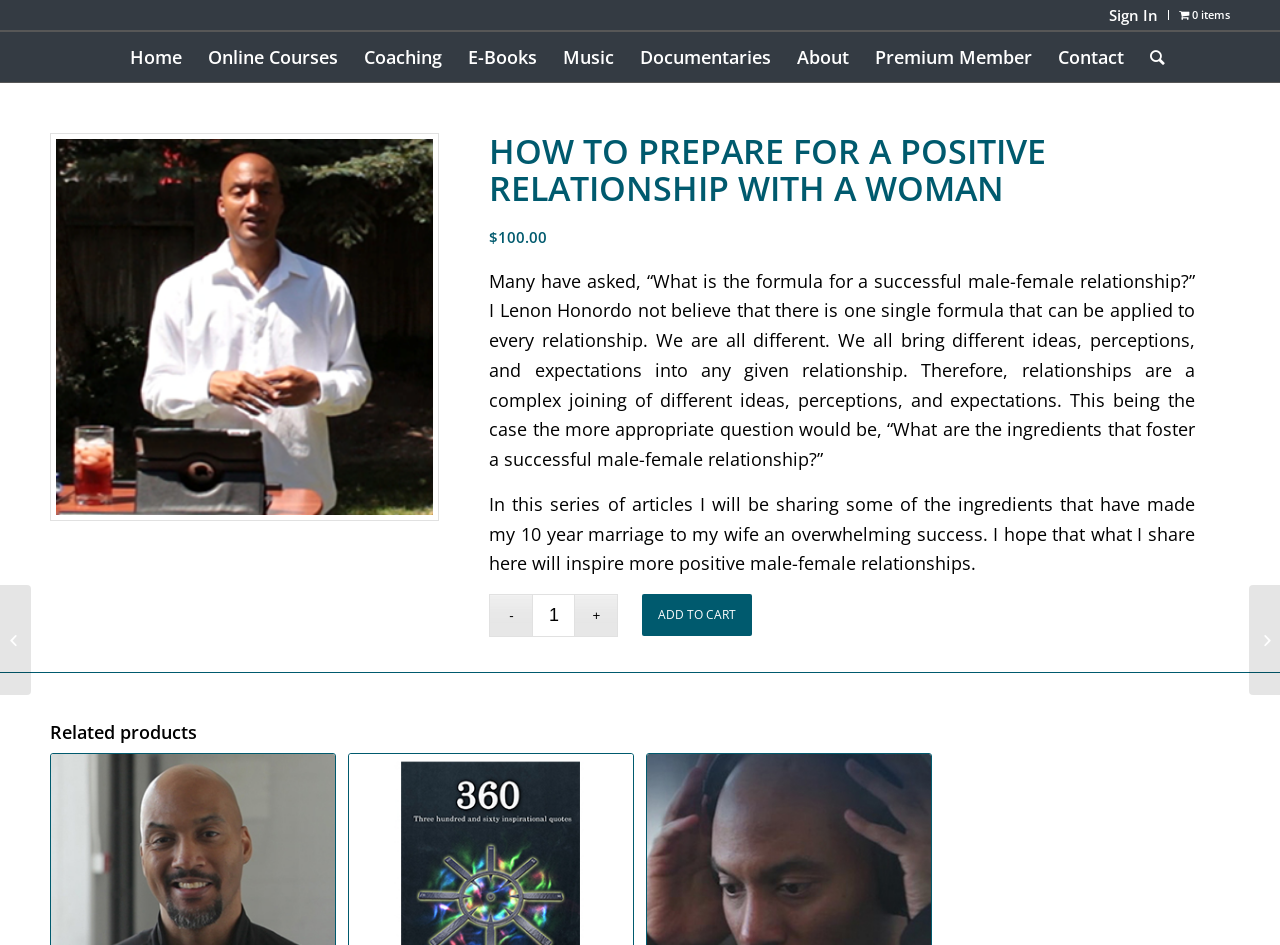From the webpage screenshot, predict the bounding box coordinates (top-left x, top-left y, bottom-right x, bottom-right y) for the UI element described here: ADD TO CART

[0.501, 0.629, 0.587, 0.673]